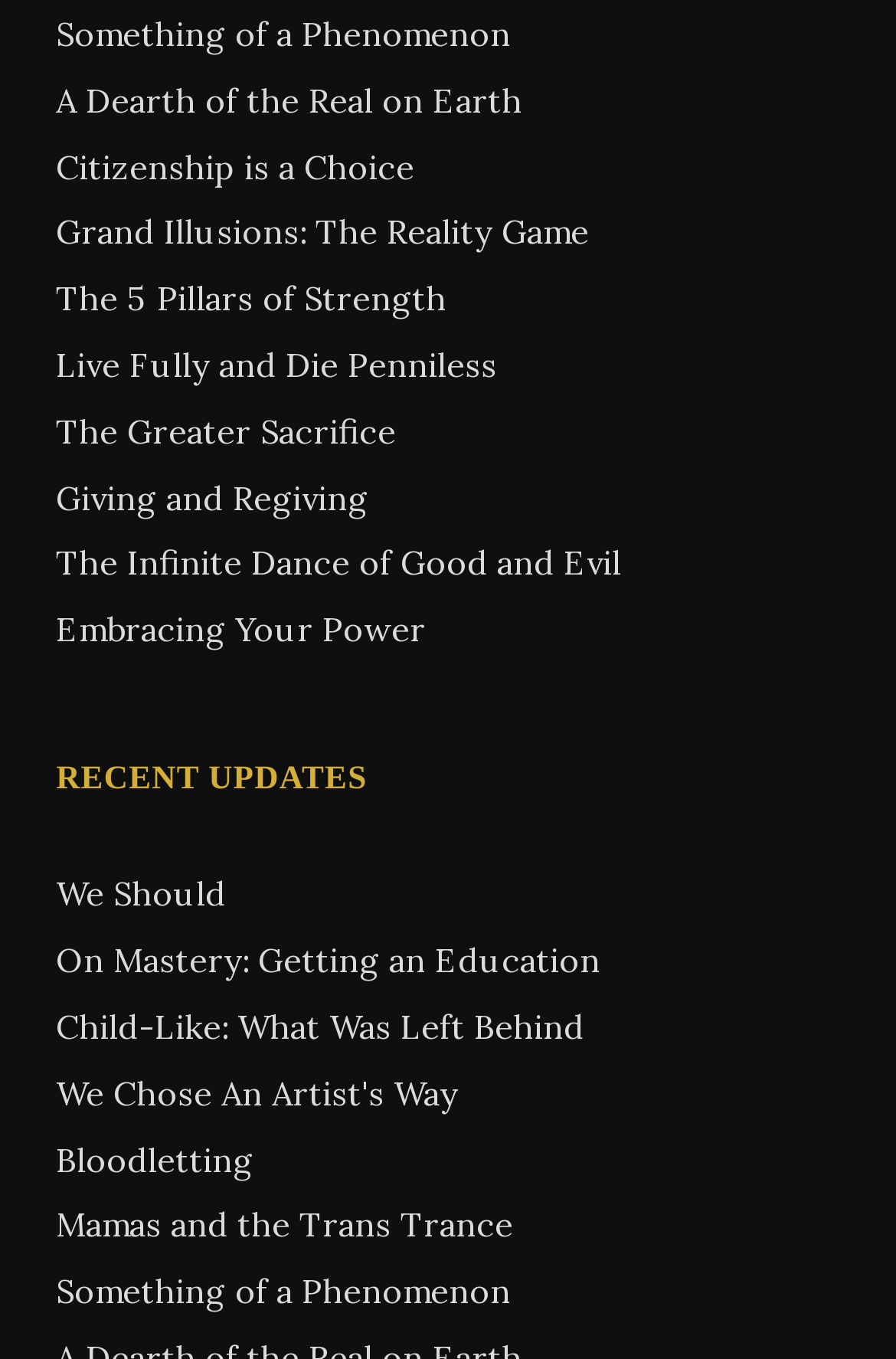From the given element description: "Live Fully and Die Penniless", find the bounding box for the UI element. Provide the coordinates as four float numbers between 0 and 1, in the order [left, top, right, bottom].

[0.062, 0.254, 0.555, 0.284]